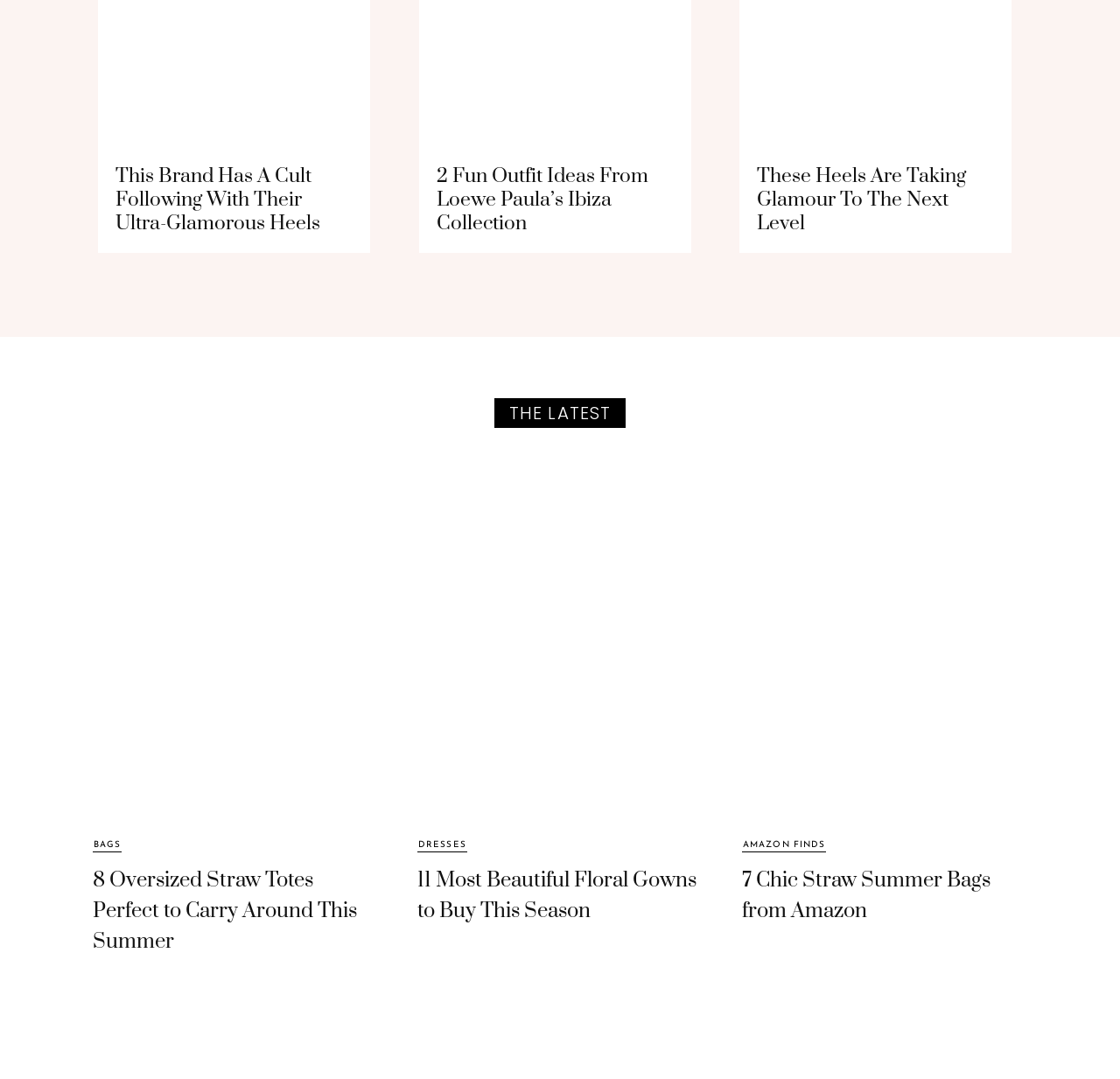Please determine the bounding box coordinates of the section I need to click to accomplish this instruction: "Click on the link to read about Mach and Mach heels and pumps".

[0.088, 0.126, 0.331, 0.141]